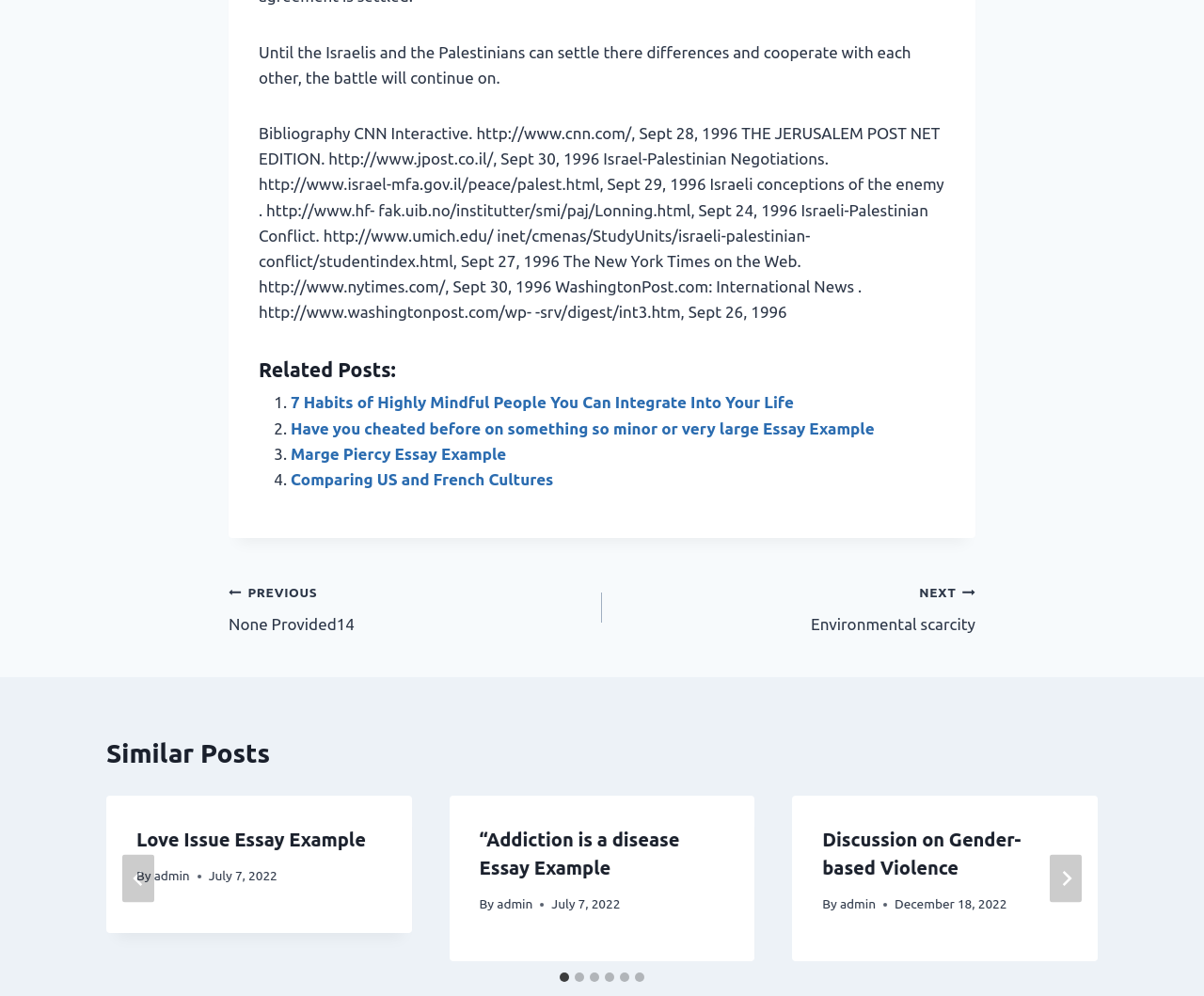Determine the bounding box coordinates for the HTML element mentioned in the following description: "Comparing US and French Cultures". The coordinates should be a list of four floats ranging from 0 to 1, represented as [left, top, right, bottom].

[0.241, 0.472, 0.46, 0.49]